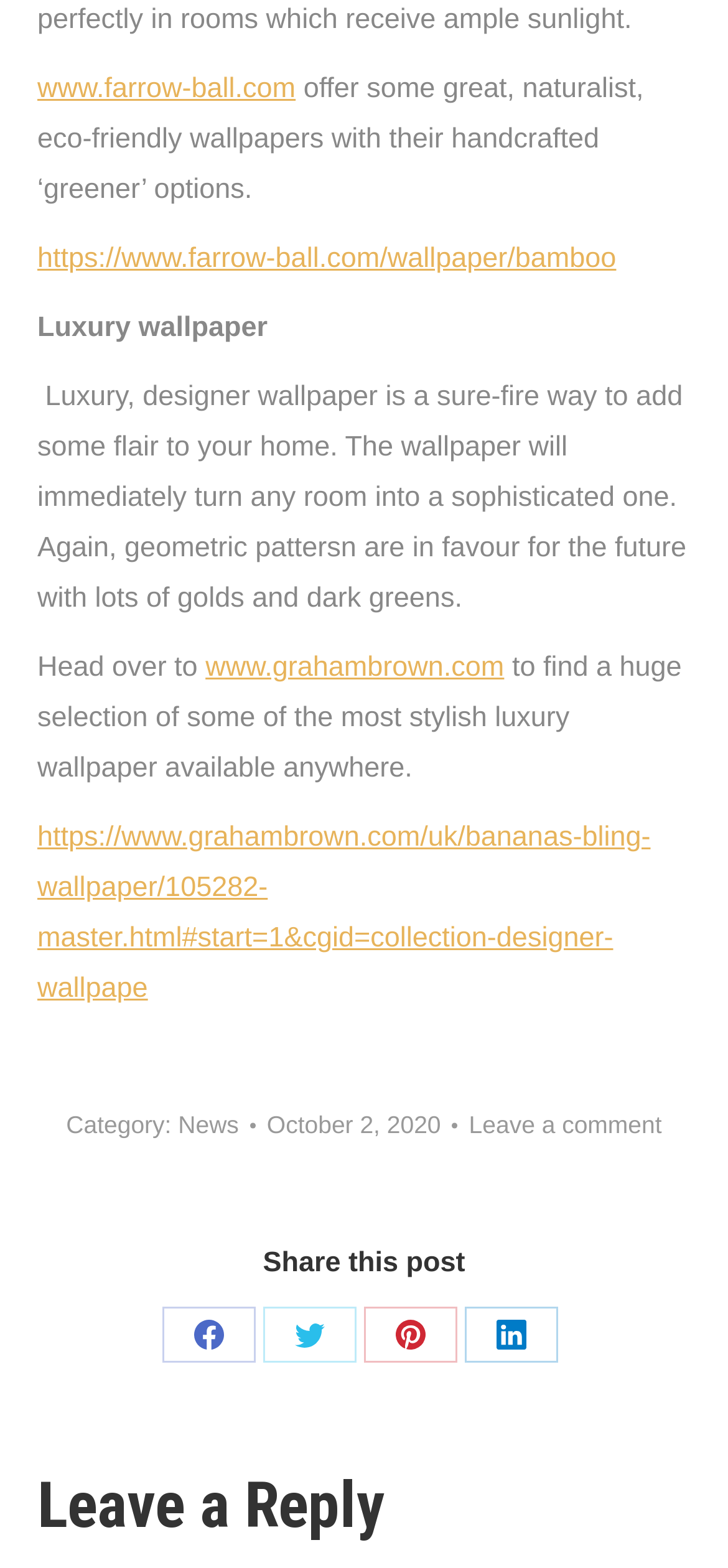Provide a short answer using a single word or phrase for the following question: 
Where can you find a huge selection of luxury wallpaper?

Graham Brown